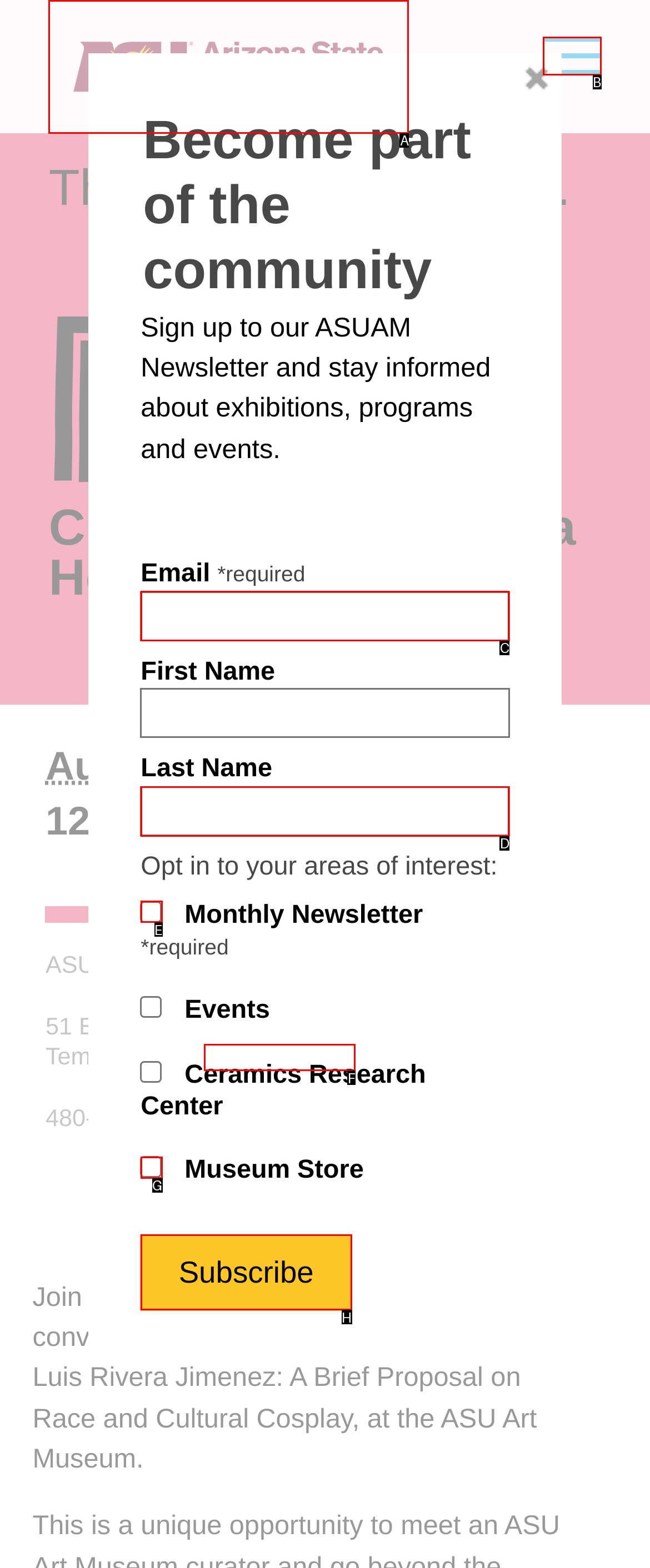Identify which lettered option to click to carry out the task: View the event location on Google Map. Provide the letter as your answer.

F